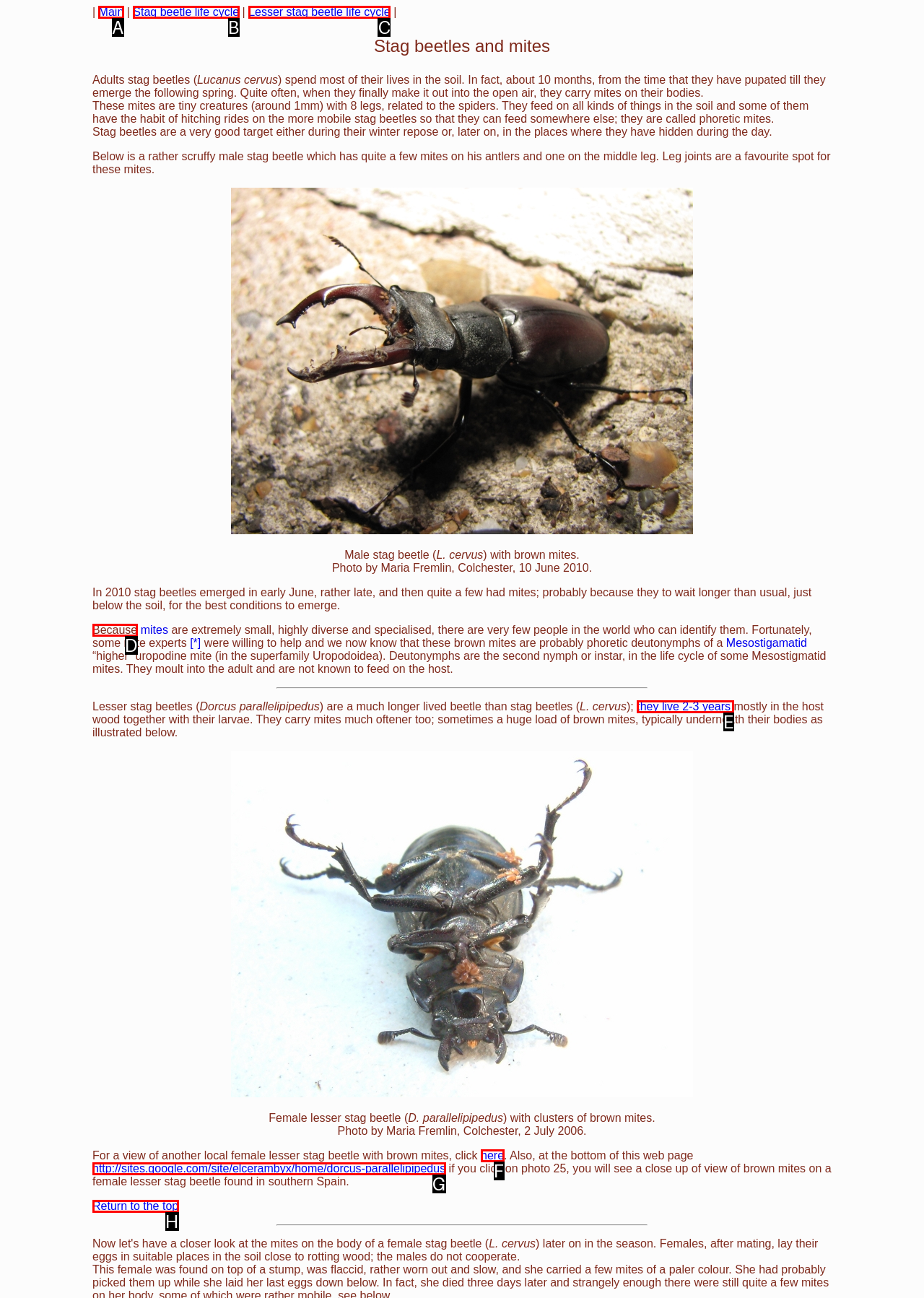Choose the option that best matches the description: Lesser stag beetle life cycle
Indicate the letter of the matching option directly.

C